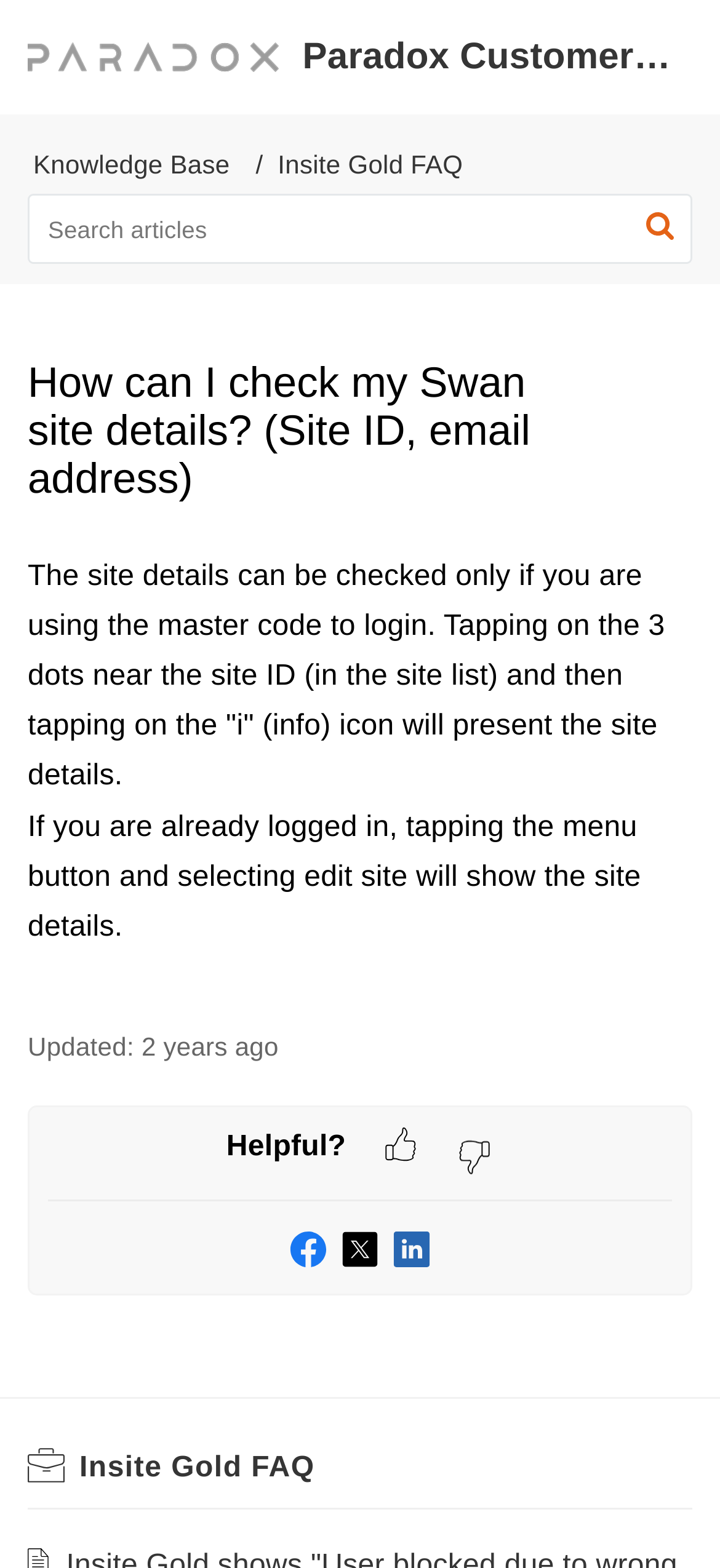Respond to the following query with just one word or a short phrase: 
What is the date of the last update?

03 Feb 2022 09:09 AM